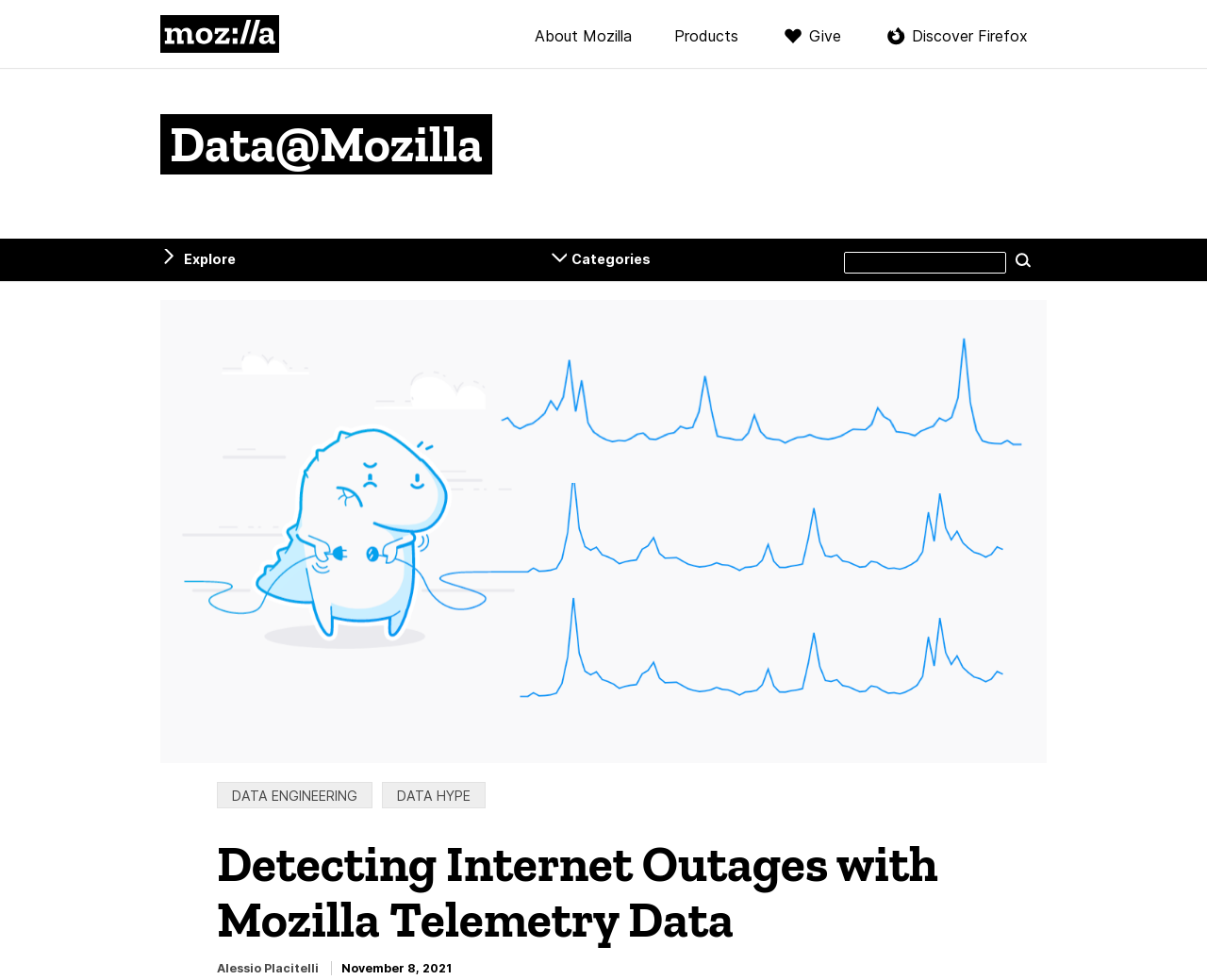Can you extract the primary headline text from the webpage?

Detecting Internet Outages with Mozilla Telemetry Data